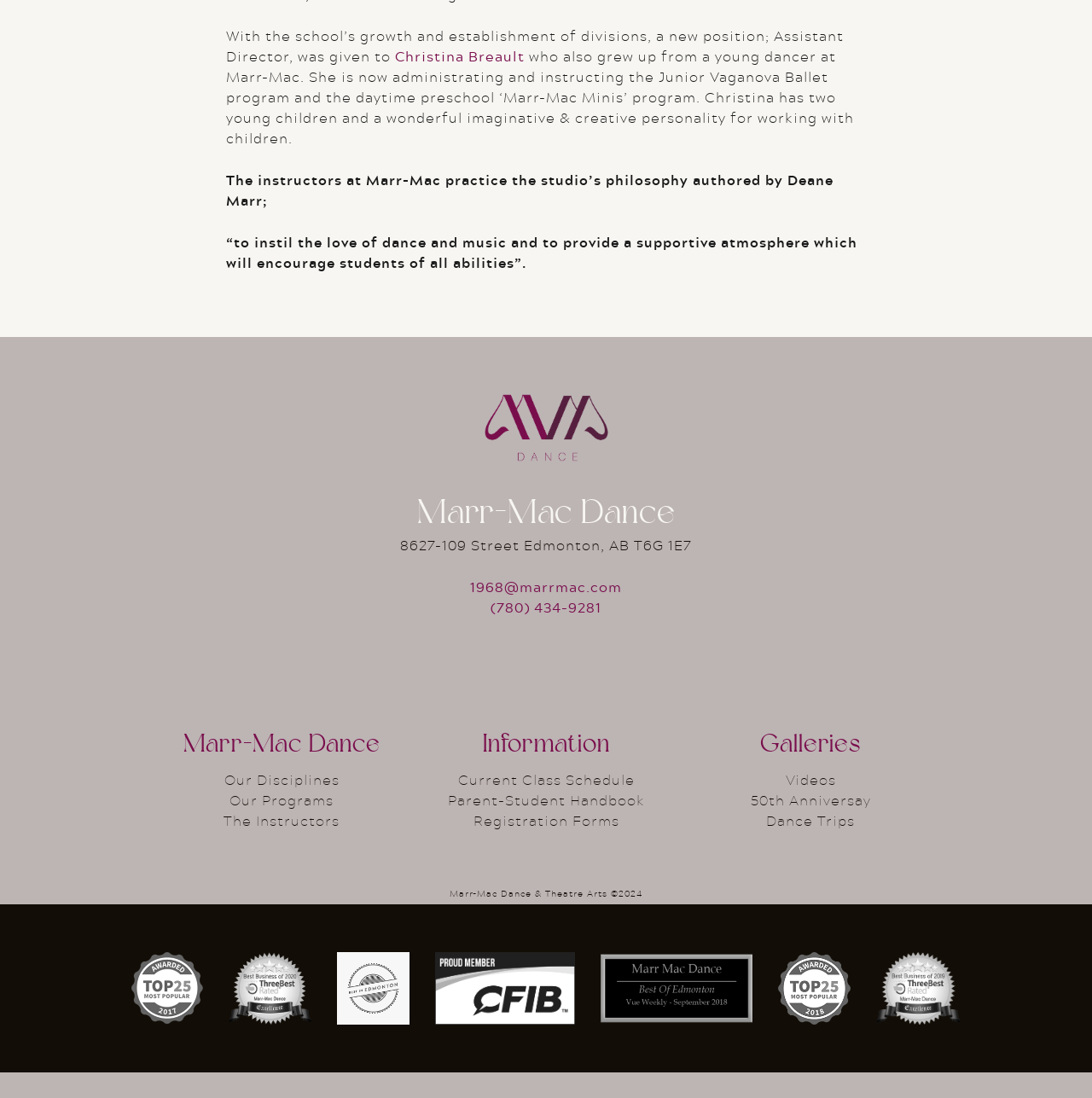Find the bounding box coordinates for the UI element that matches this description: "1968@marrmac.com".

[0.43, 0.524, 0.57, 0.544]